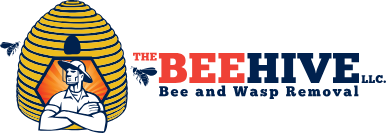Offer a detailed narrative of the scene shown in the image.

The image features a vibrant logo for "The Beehive, LLC," an establishment specializing in bee and wasp removal services. The logo prominently showcases a stylized beehive, characterized by its iconic cylindrical shape and striped pattern, radiating a warm glow from within. At the forefront, a confident figure stands with crossed arms, symbolizing expertise and reliability in pest removal. Surrounding the beehive, bees are illustrated, emphasizing the company's focus on safe and effective bee handling. The color scheme incorporates red and navy blue accents, enhancing the visual appeal and brand identity. This logo effectively communicates the mission of providing professional and friendly bee removal services.